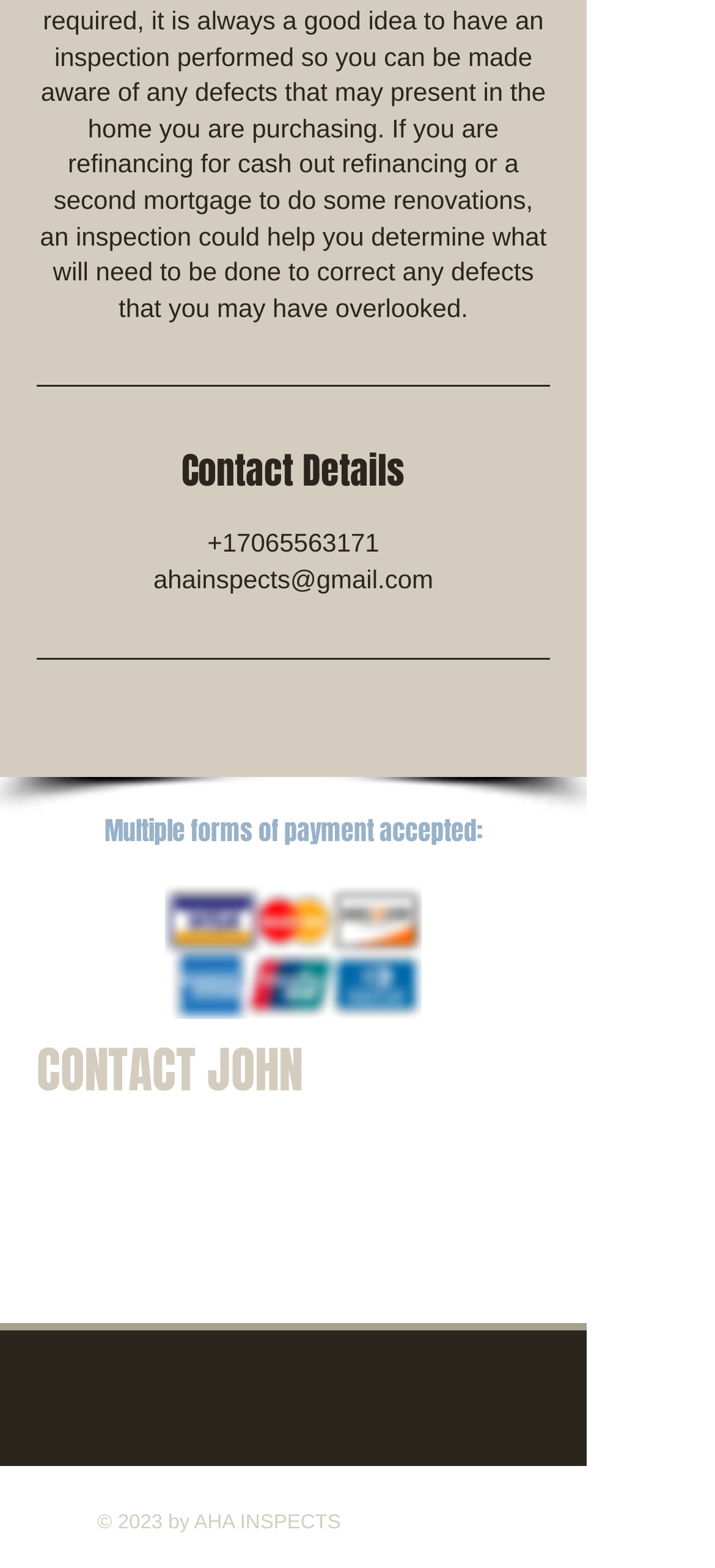Predict the bounding box of the UI element based on this description: "ahainspects@gmail.com".

[0.051, 0.771, 0.471, 0.791]